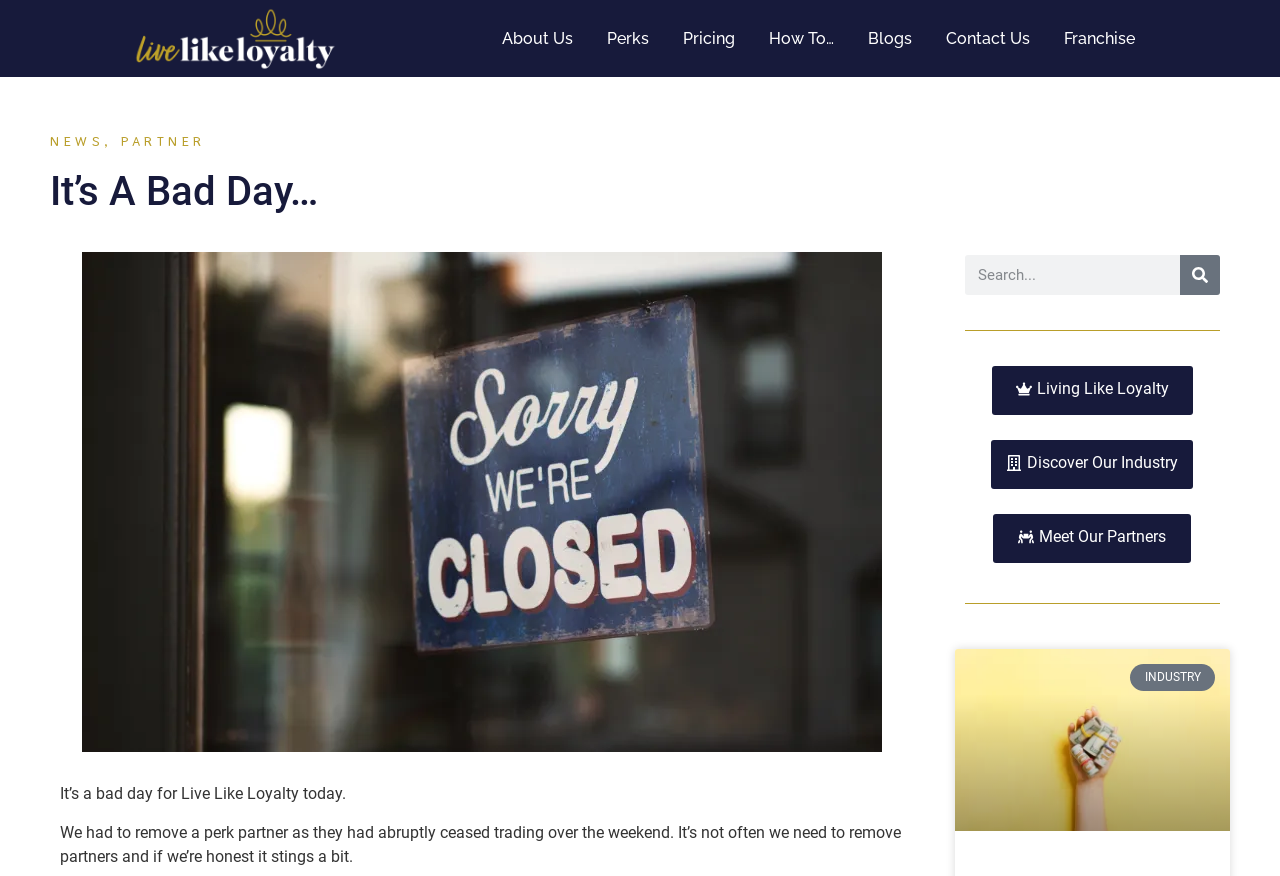Provide your answer in a single word or phrase: 
What is the current status of a perk partner?

Removed